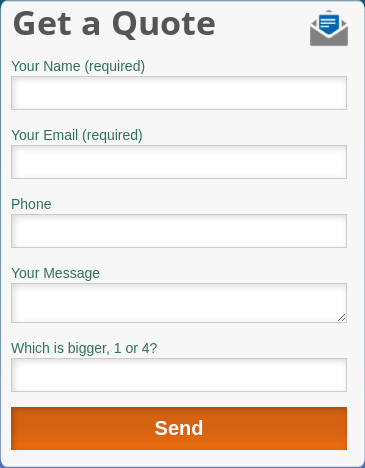Based on the image, give a detailed response to the question: How many fields are required in the form?

The form requires two fields to be filled in: 'Your Name' and 'Your Email'. These fields are marked as required, indicating that they must be completed before the form can be submitted.